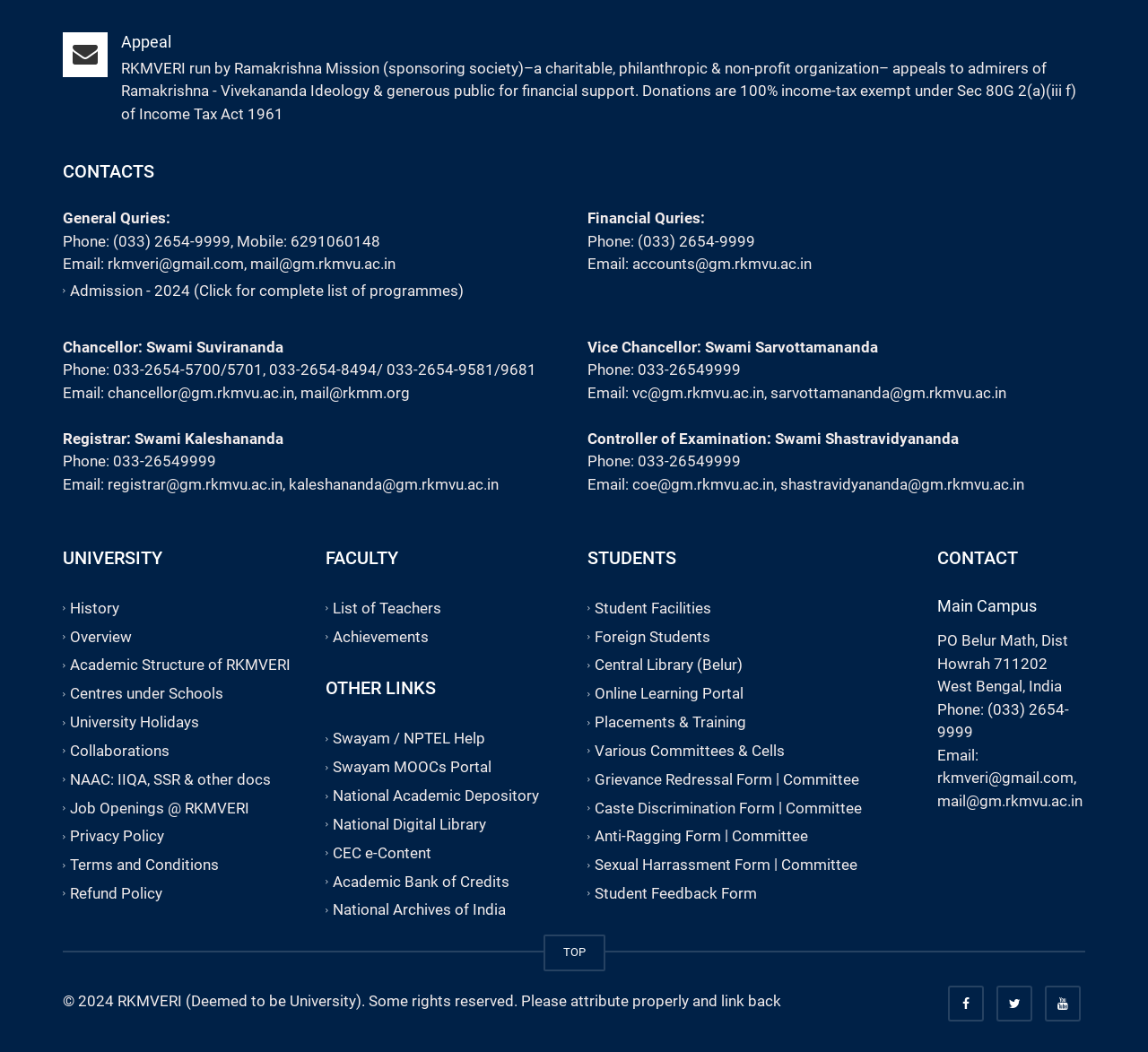Identify the bounding box coordinates of the region I need to click to complete this instruction: "Contact the Chancellor".

[0.094, 0.365, 0.256, 0.382]